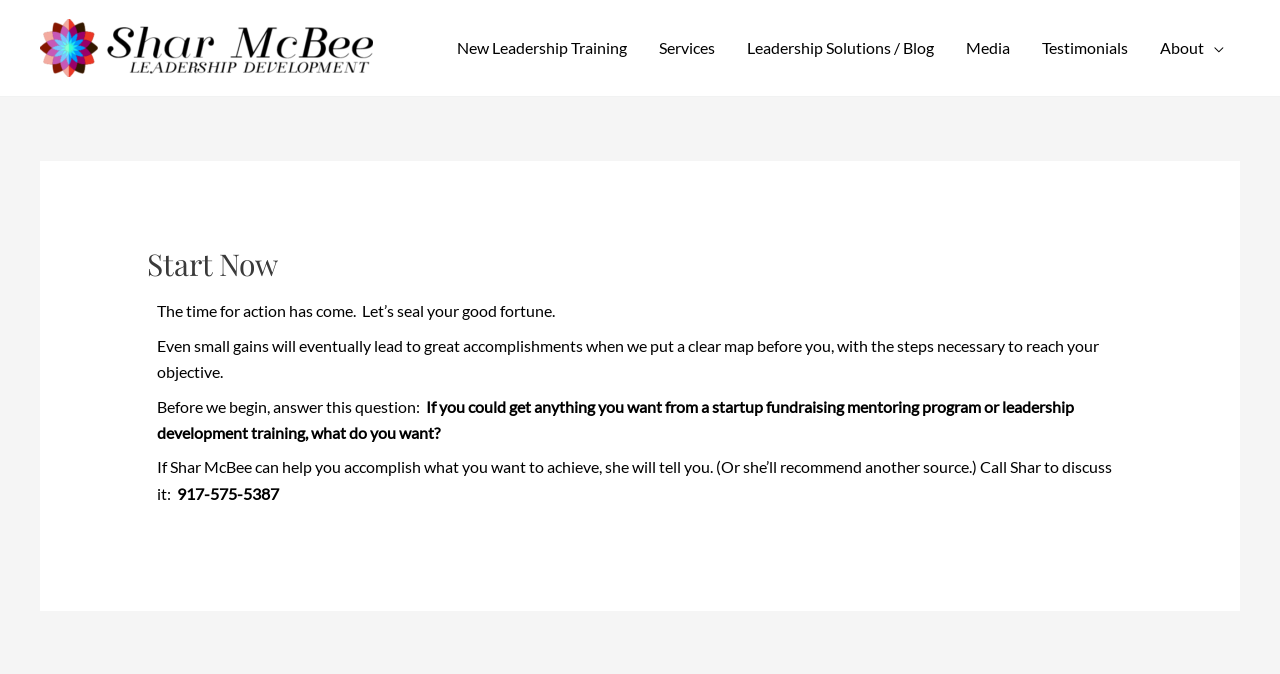Find and provide the bounding box coordinates for the UI element described with: "New Leadership Training".

[0.345, 0.024, 0.502, 0.119]